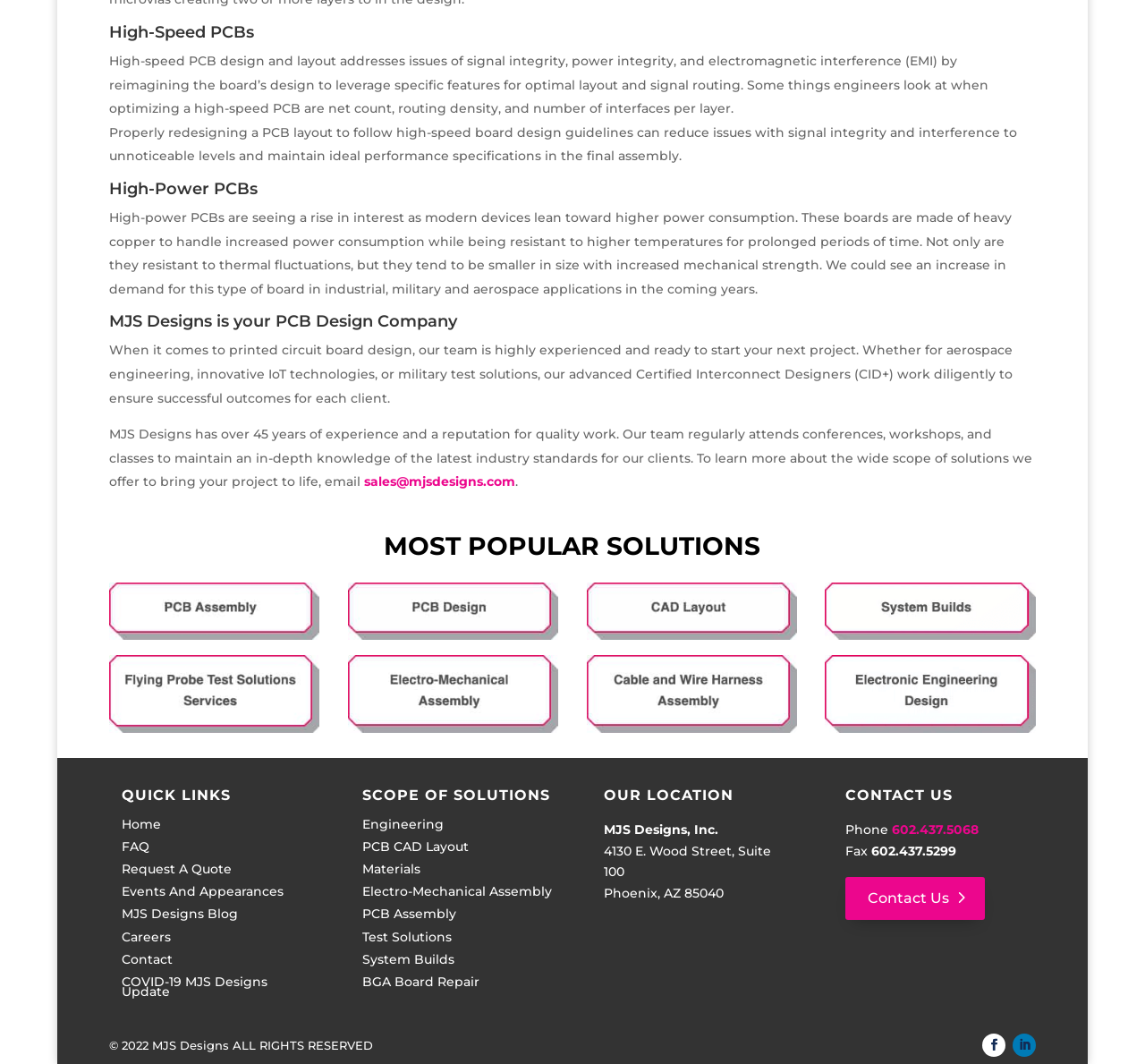Based on the image, provide a detailed response to the question:
What is the purpose of high-speed PCB design?

According to the webpage, properly redesigning a PCB layout to follow high-speed board design guidelines can reduce issues with signal integrity and interference to unnoticeable levels and maintain ideal performance specifications in the final assembly.